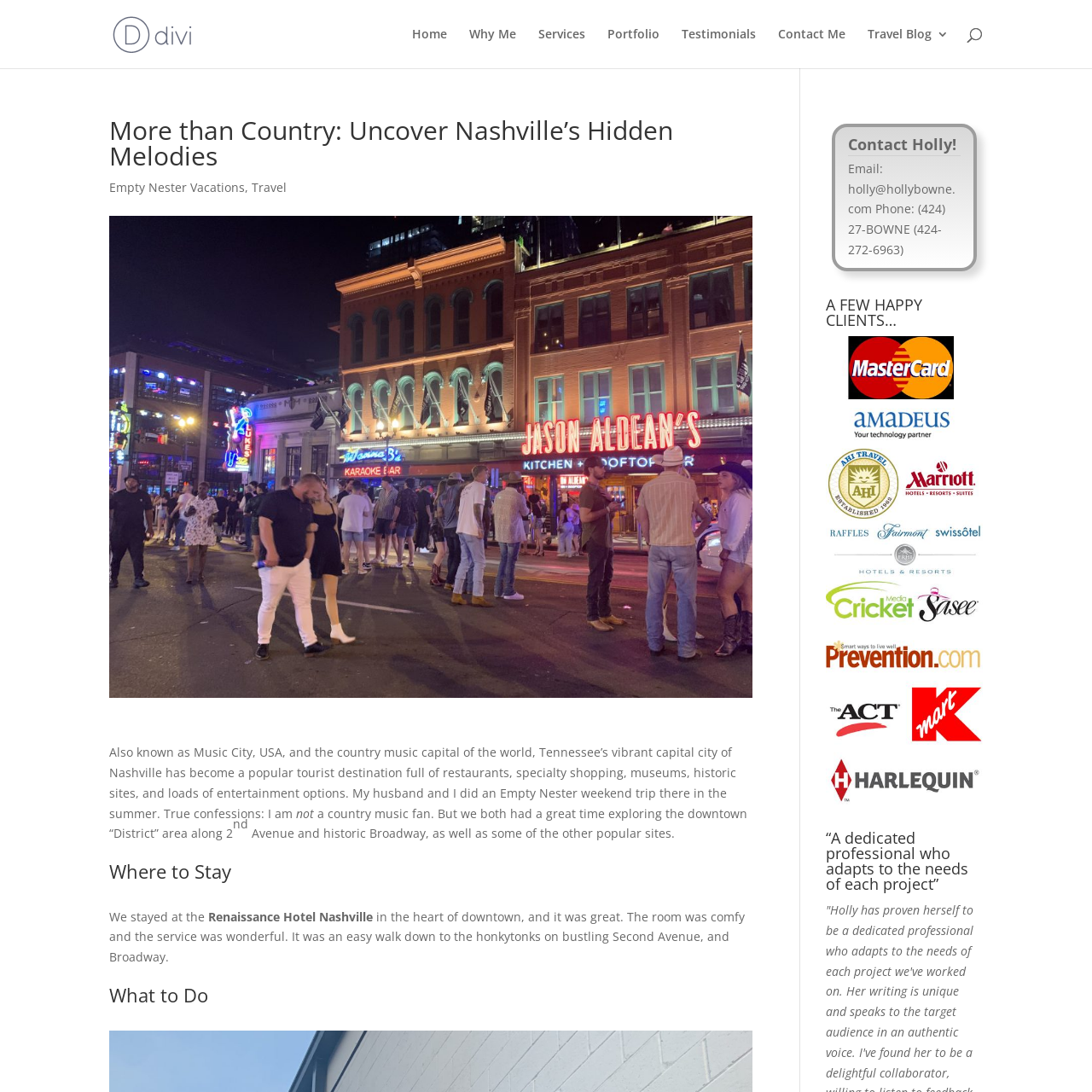Identify the bounding box coordinates of the section to be clicked to complete the task described by the following instruction: "Read the 'More than Country: Uncover Nashville’s Hidden Melodies' article". The coordinates should be four float numbers between 0 and 1, formatted as [left, top, right, bottom].

[0.1, 0.108, 0.689, 0.162]